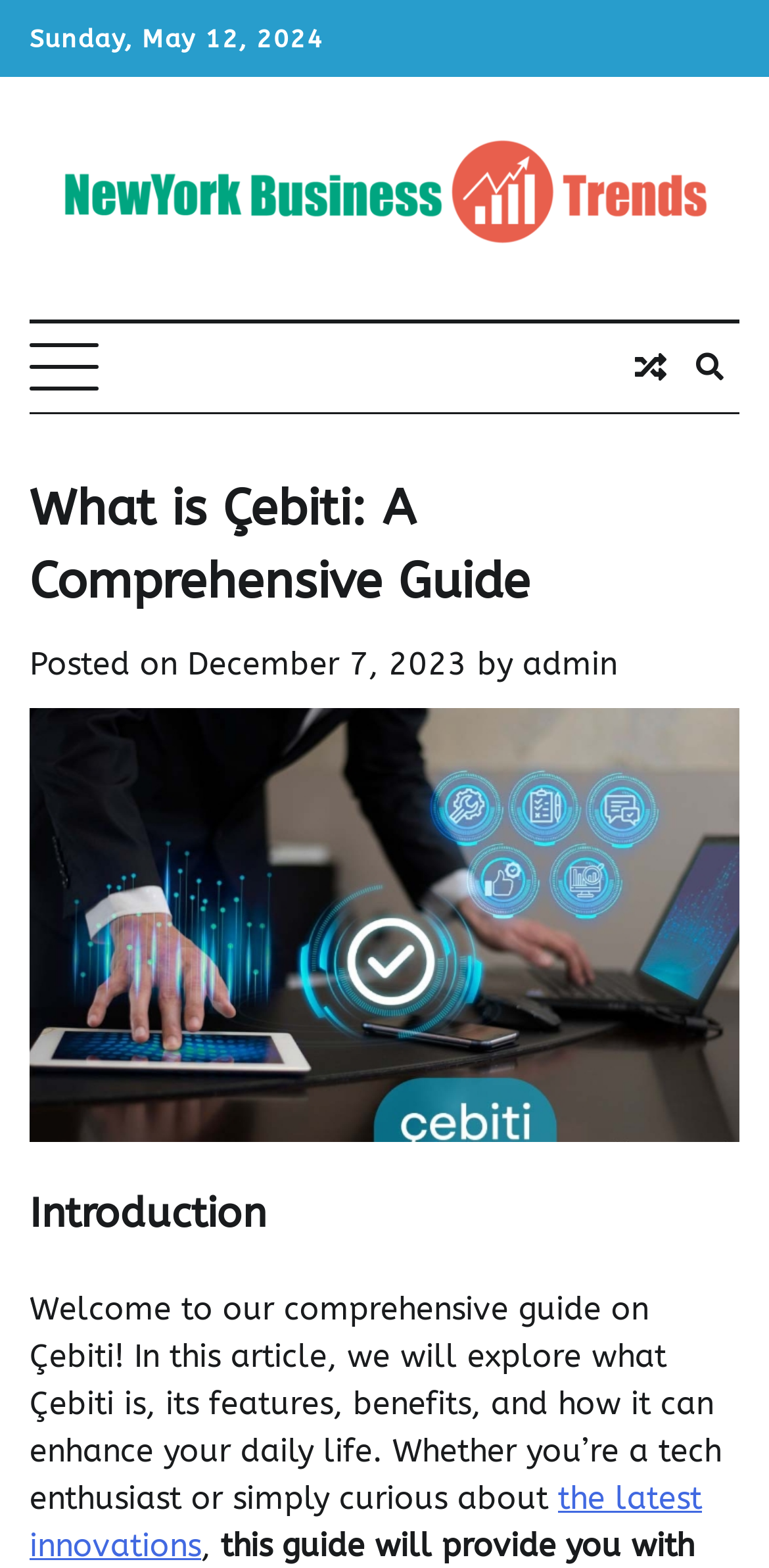Please locate the UI element described by "title="View Random Post"" and provide its bounding box coordinates.

[0.808, 0.215, 0.885, 0.253]